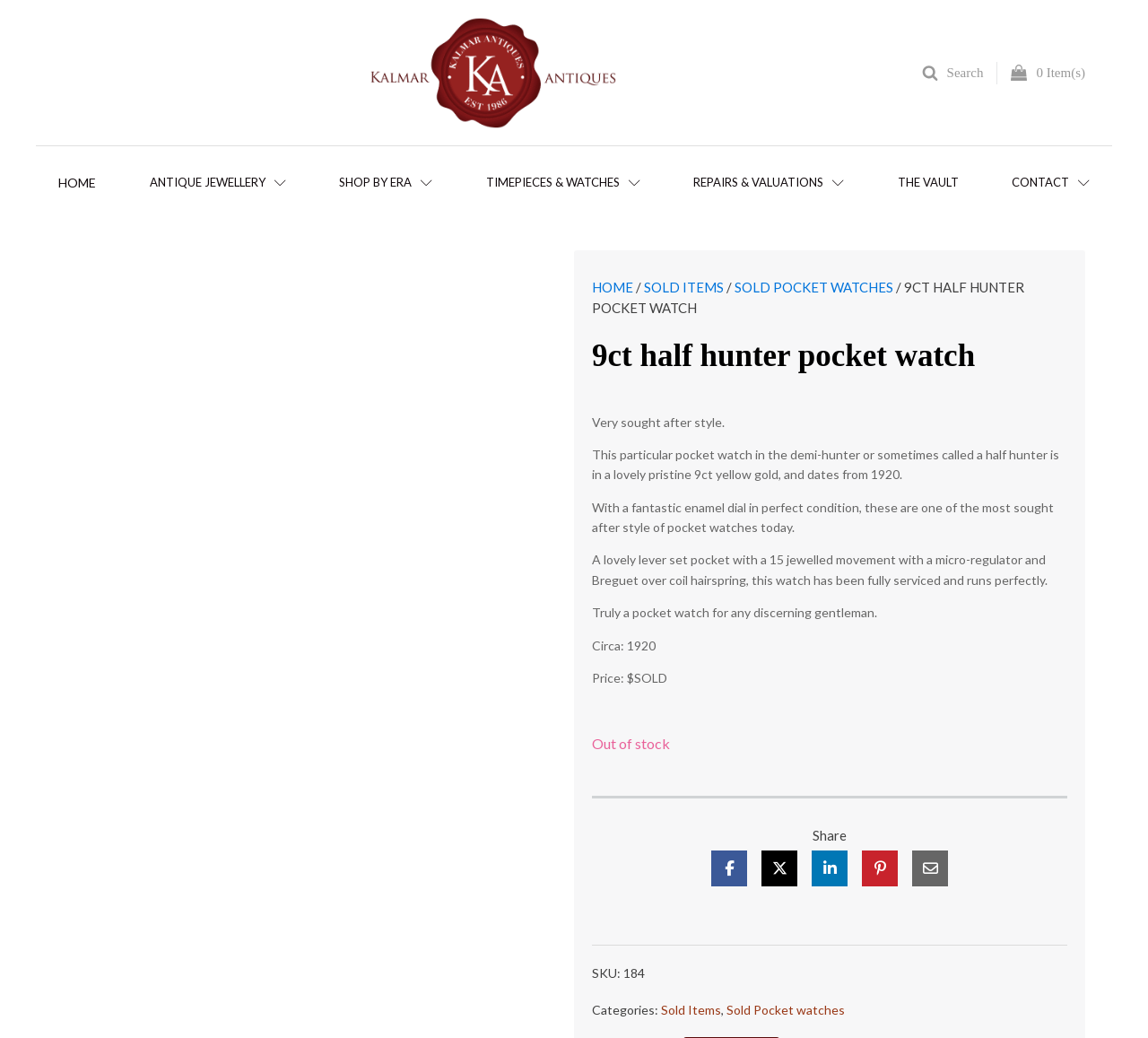Locate the bounding box of the user interface element based on this description: "parent_node: Share".

[0.62, 0.819, 0.651, 0.854]